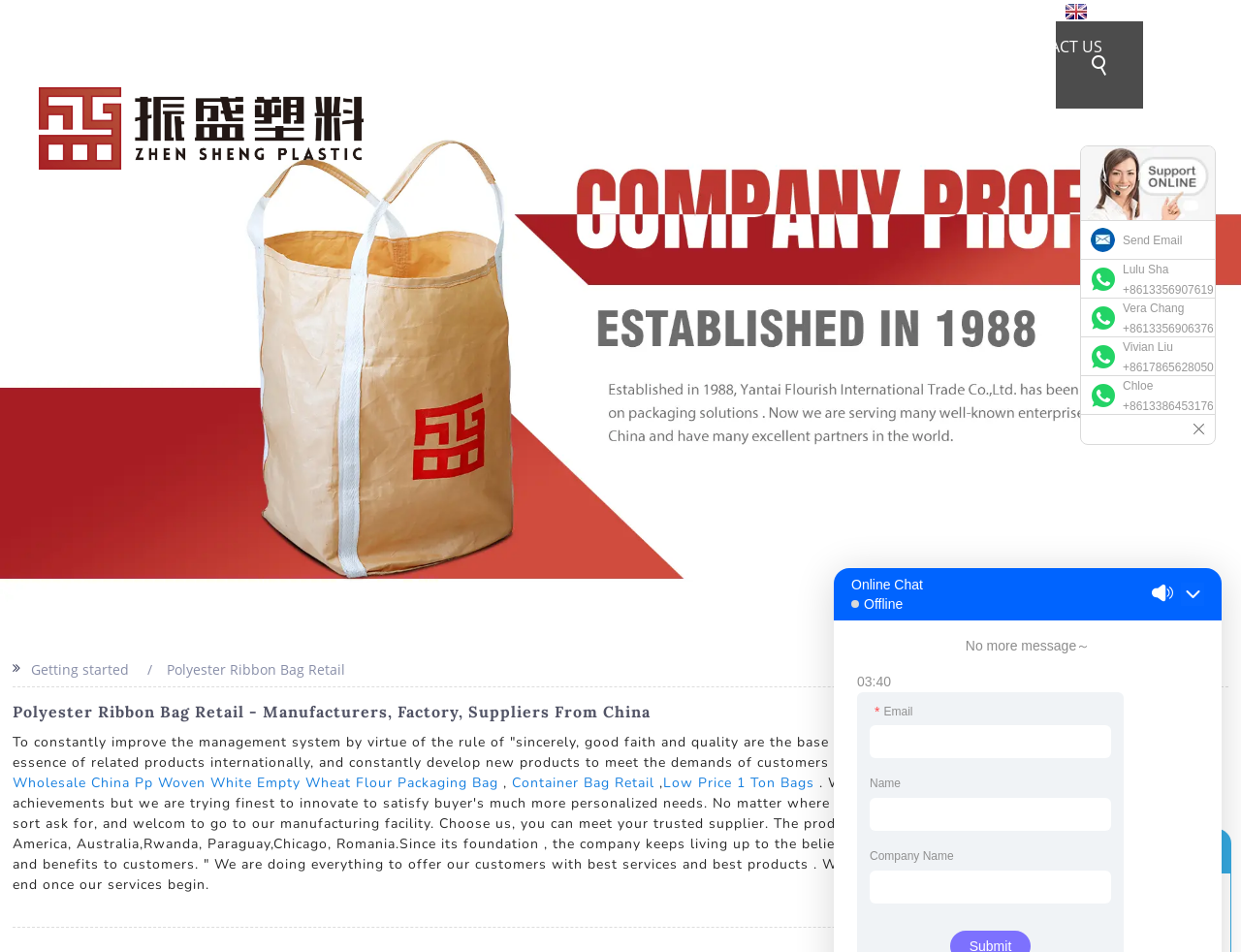Specify the bounding box coordinates of the region I need to click to perform the following instruction: "Send a message". The coordinates must be four float numbers in the range of 0 to 1, i.e., [left, top, right, bottom].

None